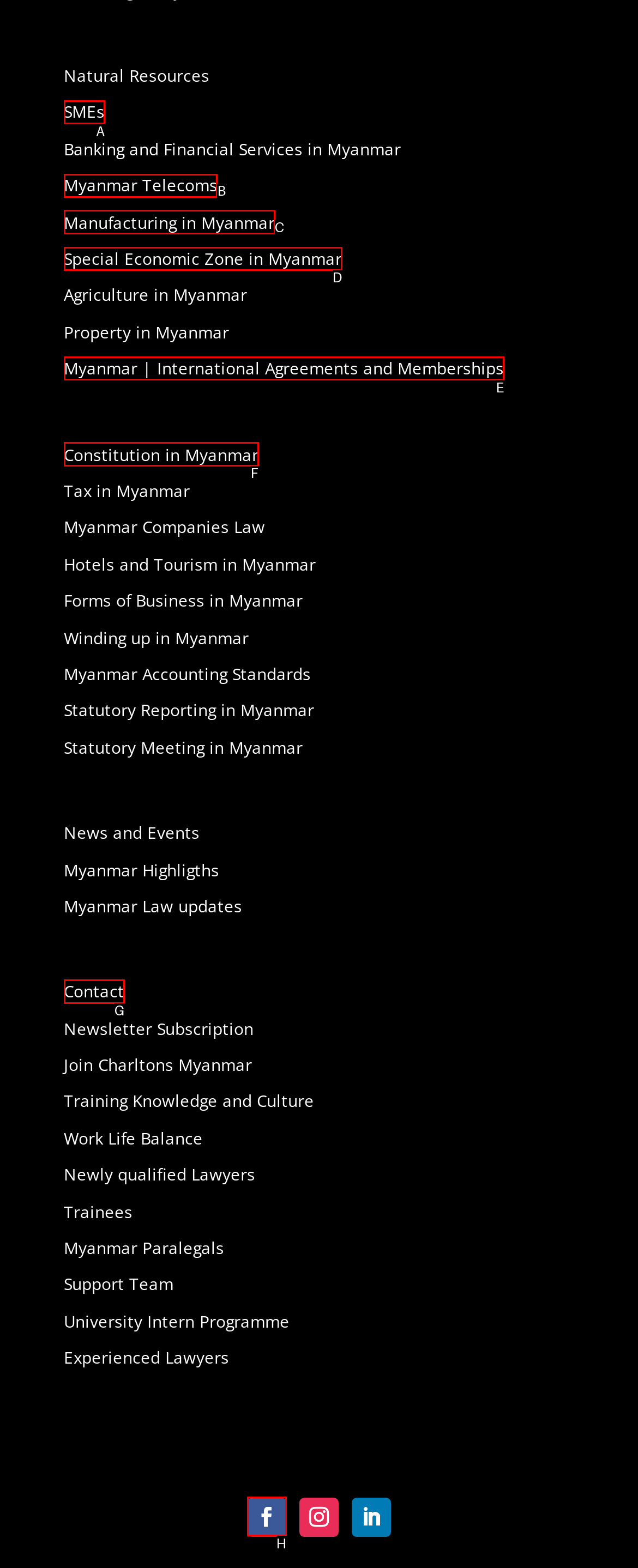Tell me which one HTML element I should click to complete the following task: View Myanmar Telecoms Answer with the option's letter from the given choices directly.

B